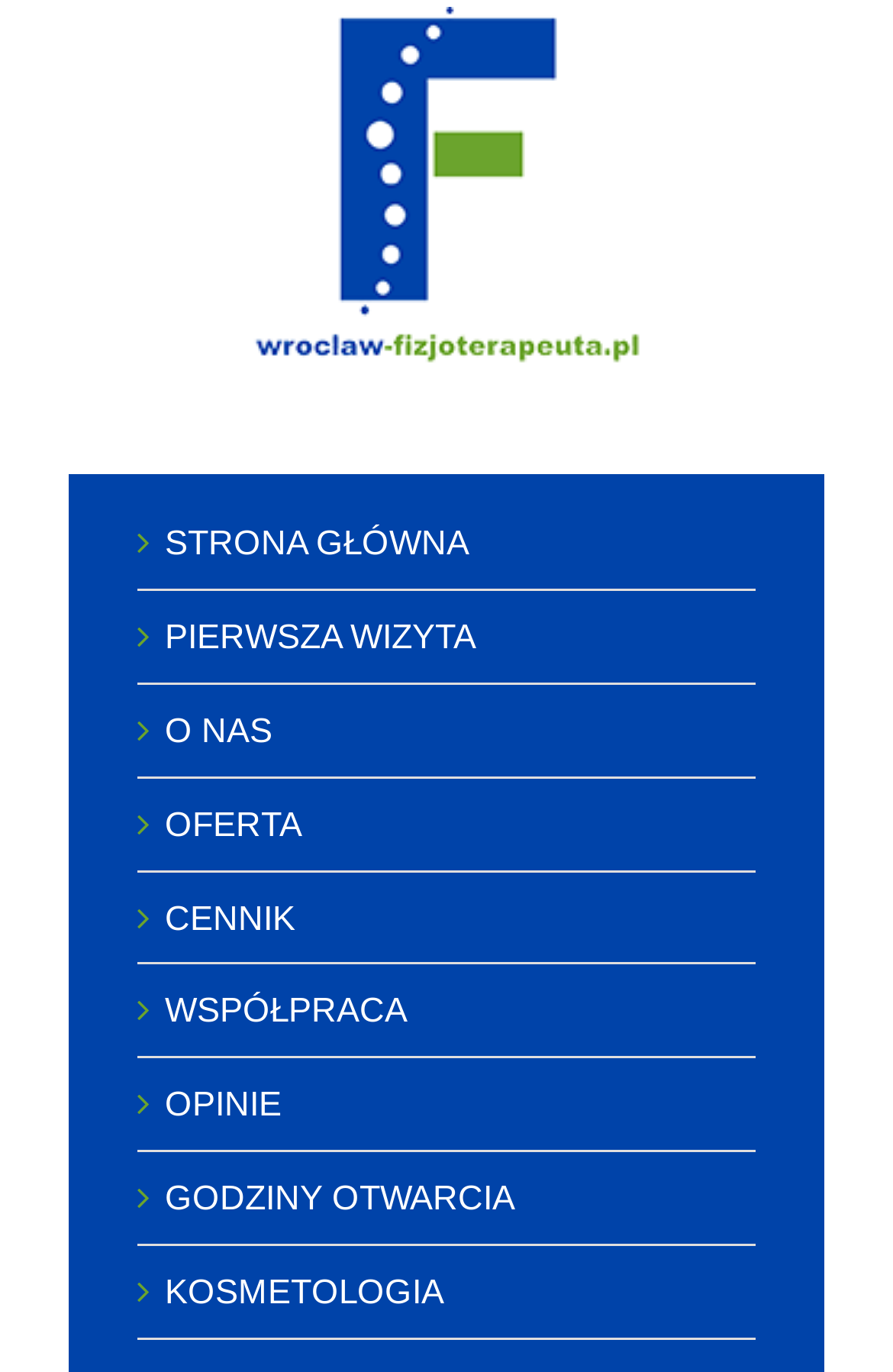Pinpoint the bounding box coordinates of the area that must be clicked to complete this instruction: "view timetable".

[0.185, 0.859, 0.577, 0.887]